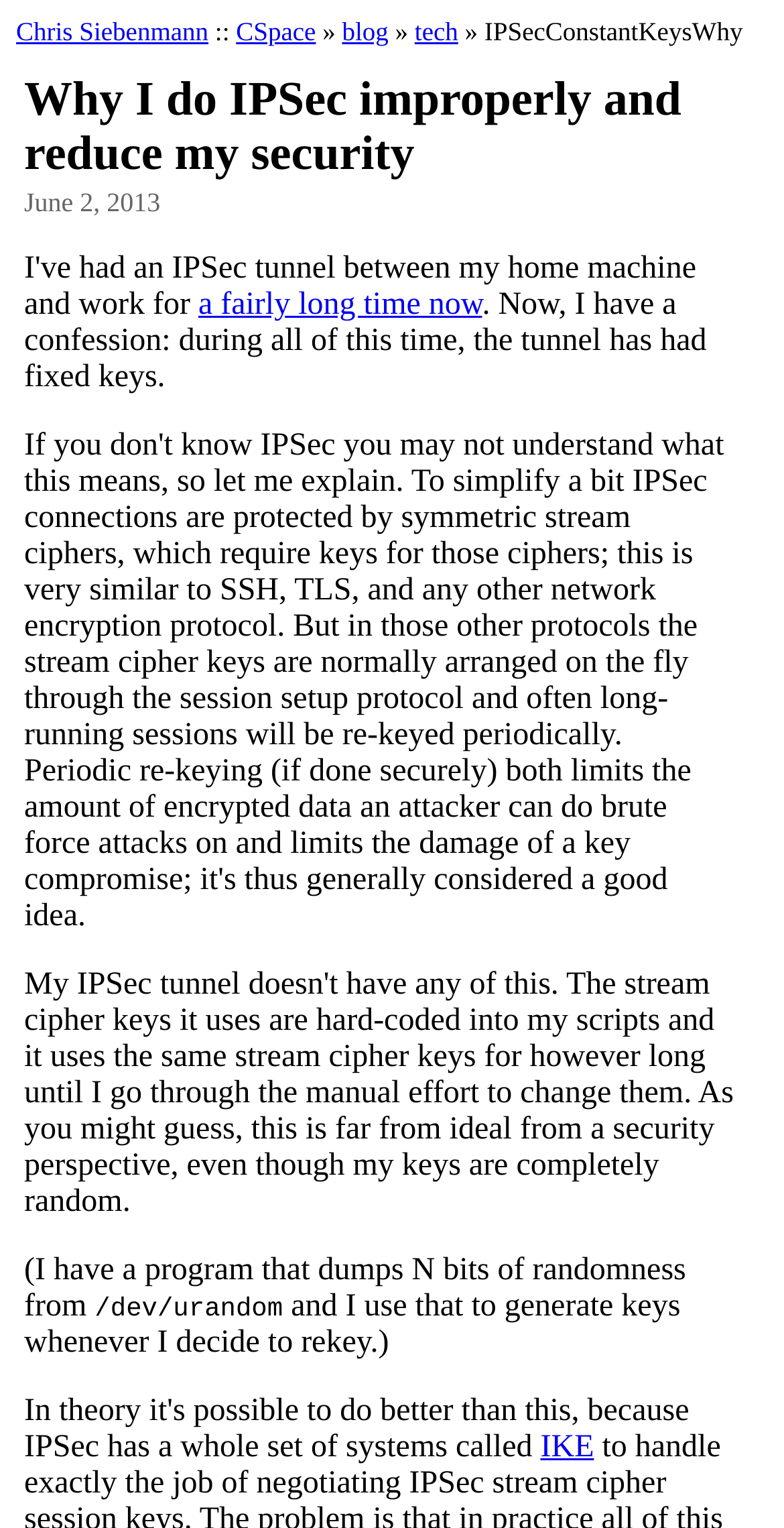What is the category of this blog post?
Please provide a detailed and comprehensive answer to the question.

The category of this blog post is 'tech', which can be determined by looking at the link 'tech' in the breadcrumb navigation at the top of the webpage.